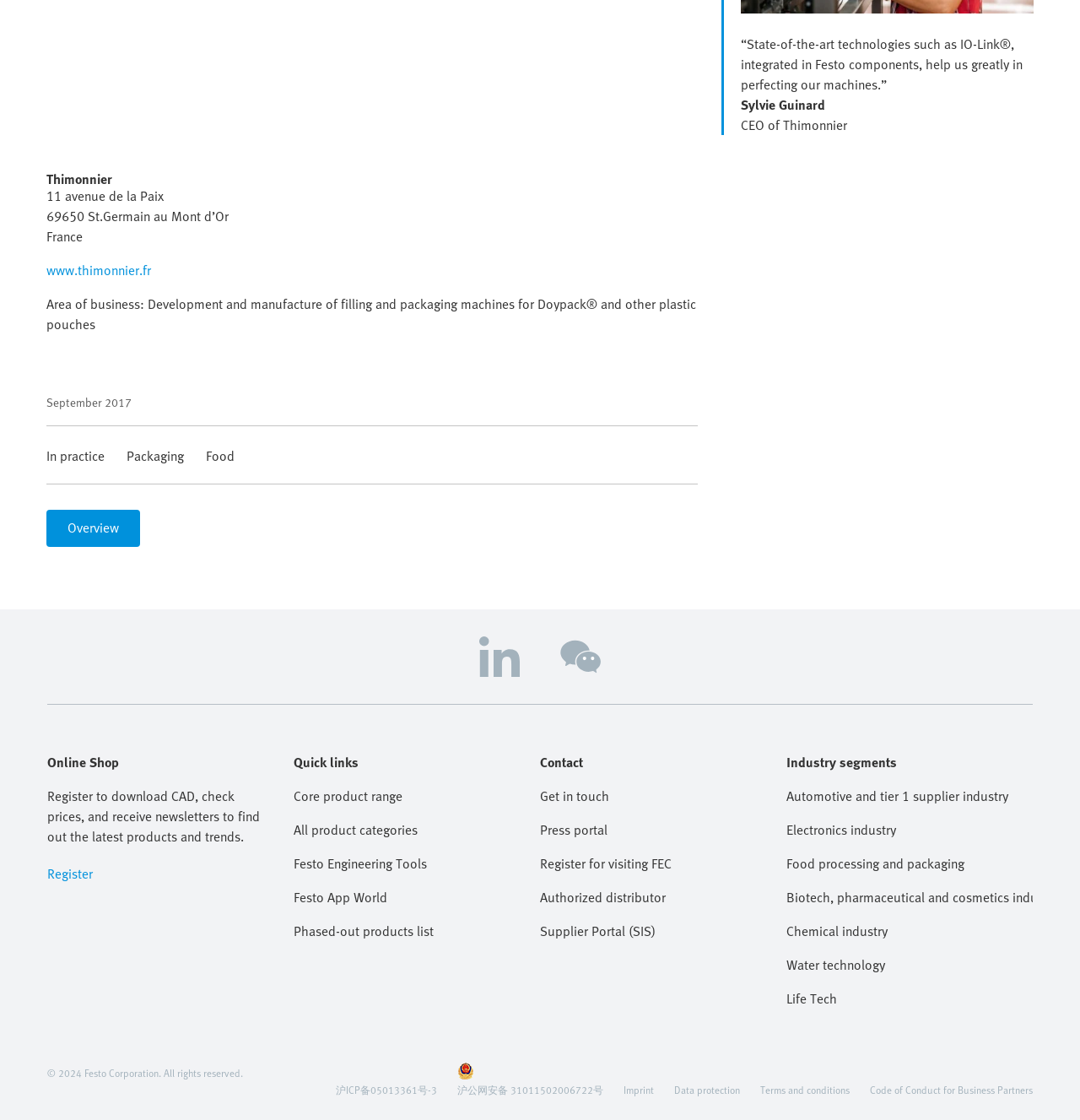Please respond in a single word or phrase: 
What is the copyright year mentioned on the website?

2024